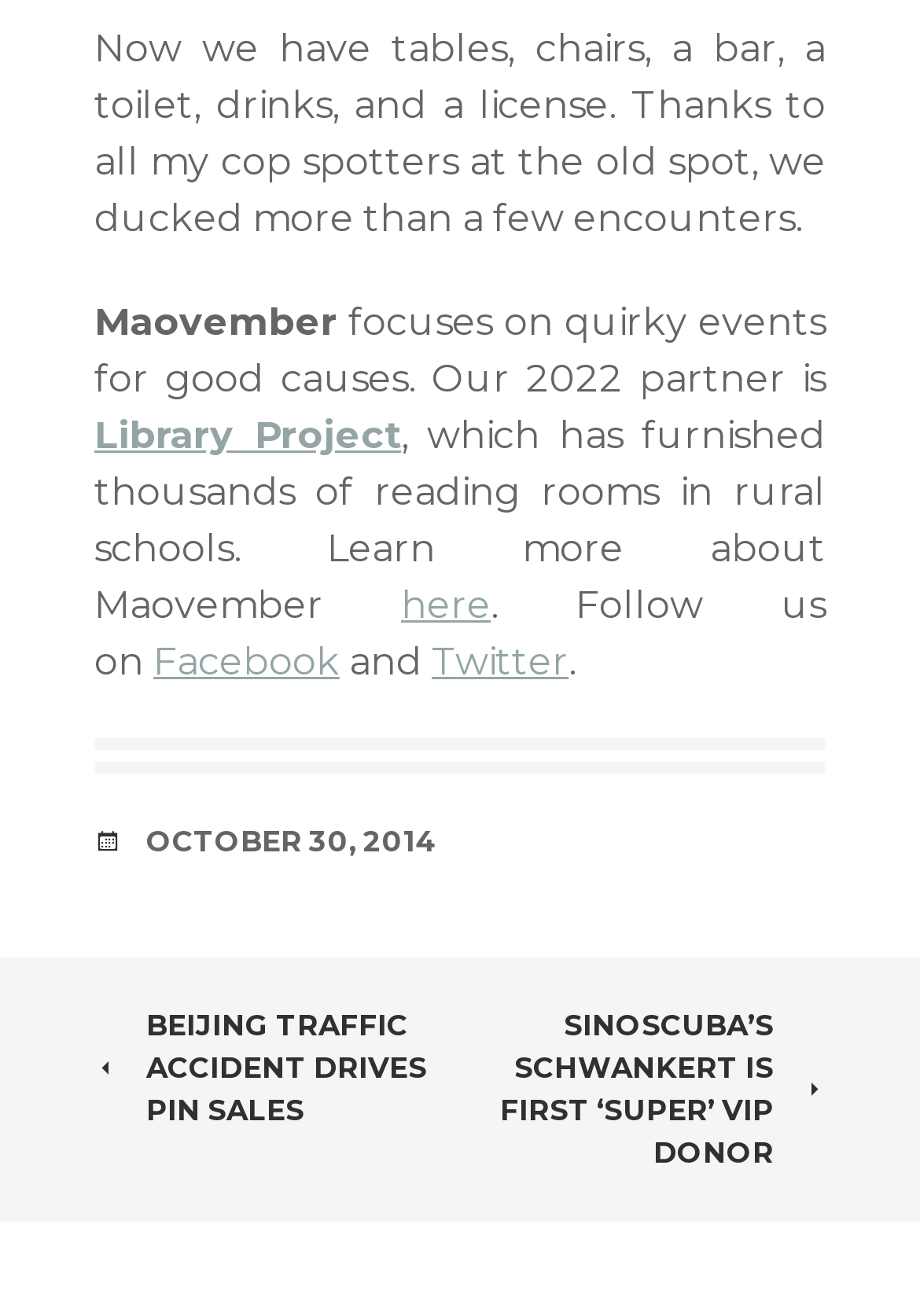Give a one-word or short phrase answer to the question: 
What is the partner of Maovember in 2022?

Library Project